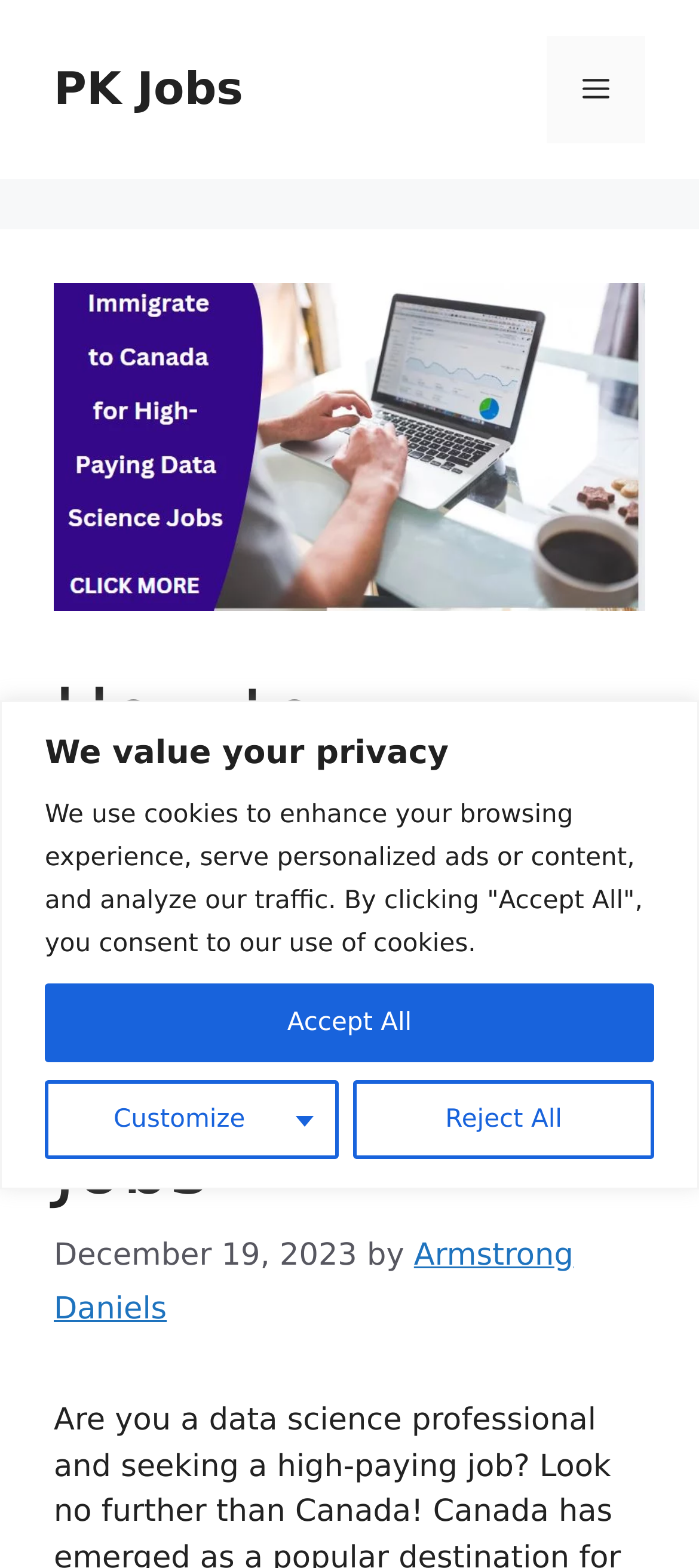Use a single word or phrase to answer the question:
What is the name of the website?

PK Jobs